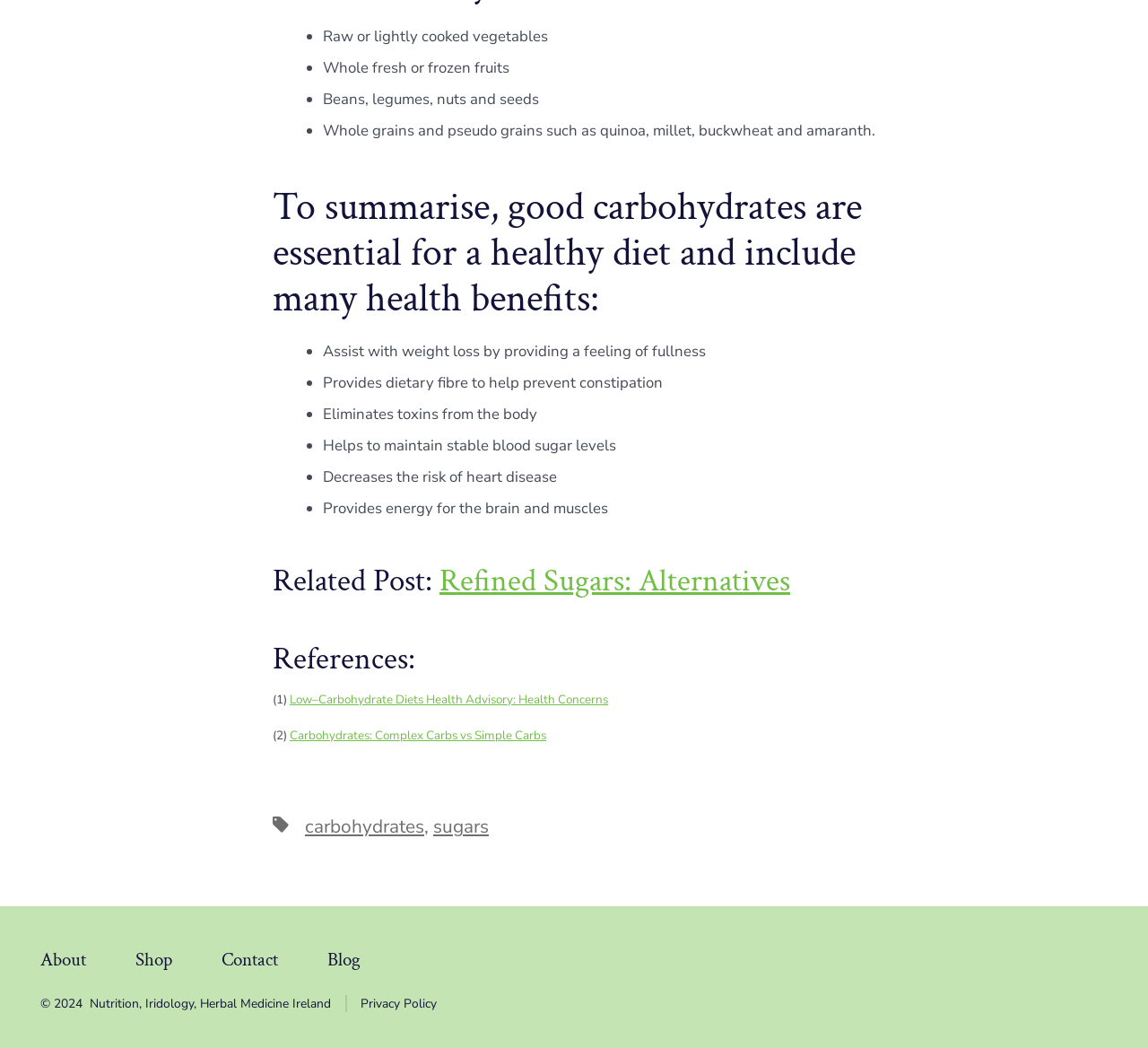Could you locate the bounding box coordinates for the section that should be clicked to accomplish this task: "Explore the Blog".

[0.265, 0.896, 0.334, 0.936]